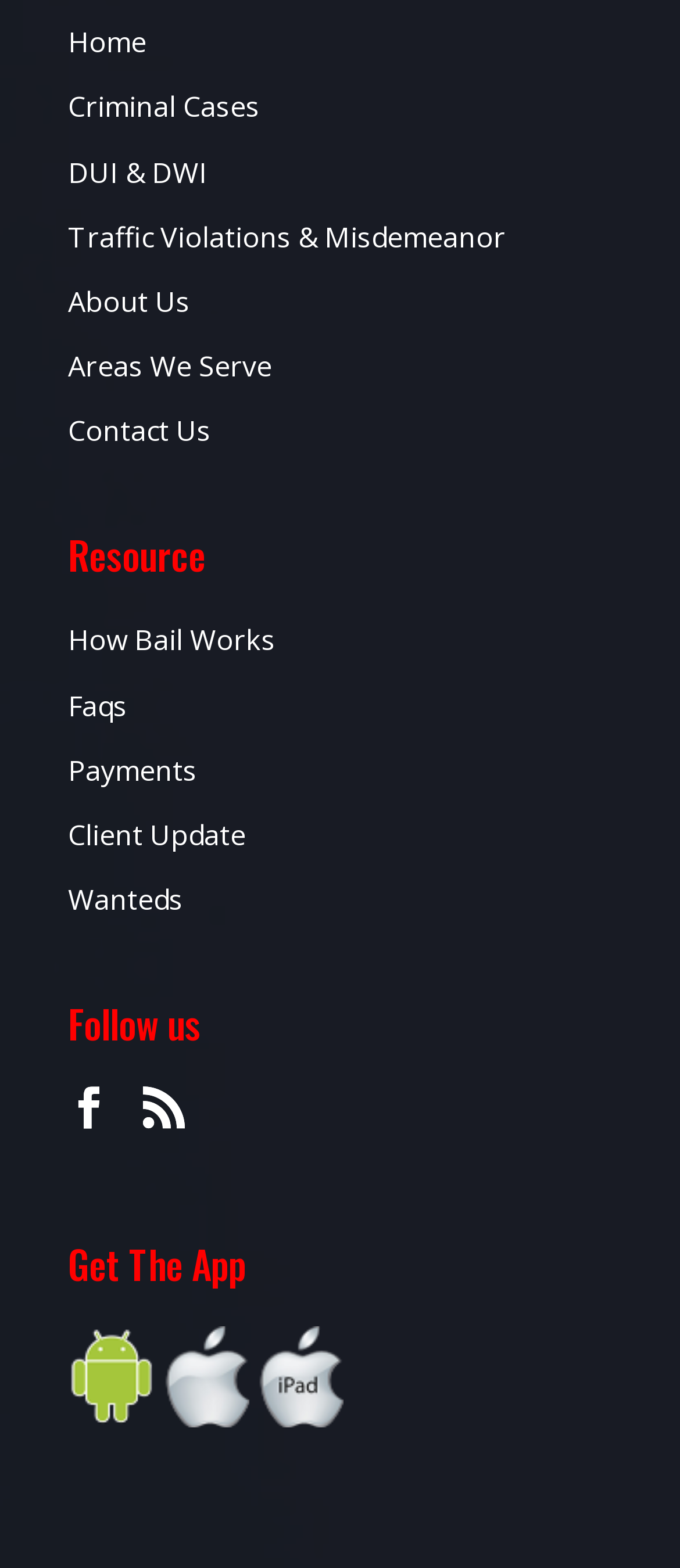Please determine the bounding box coordinates of the element to click on in order to accomplish the following task: "Read FAQs". Ensure the coordinates are four float numbers ranging from 0 to 1, i.e., [left, top, right, bottom].

[0.1, 0.437, 0.187, 0.462]